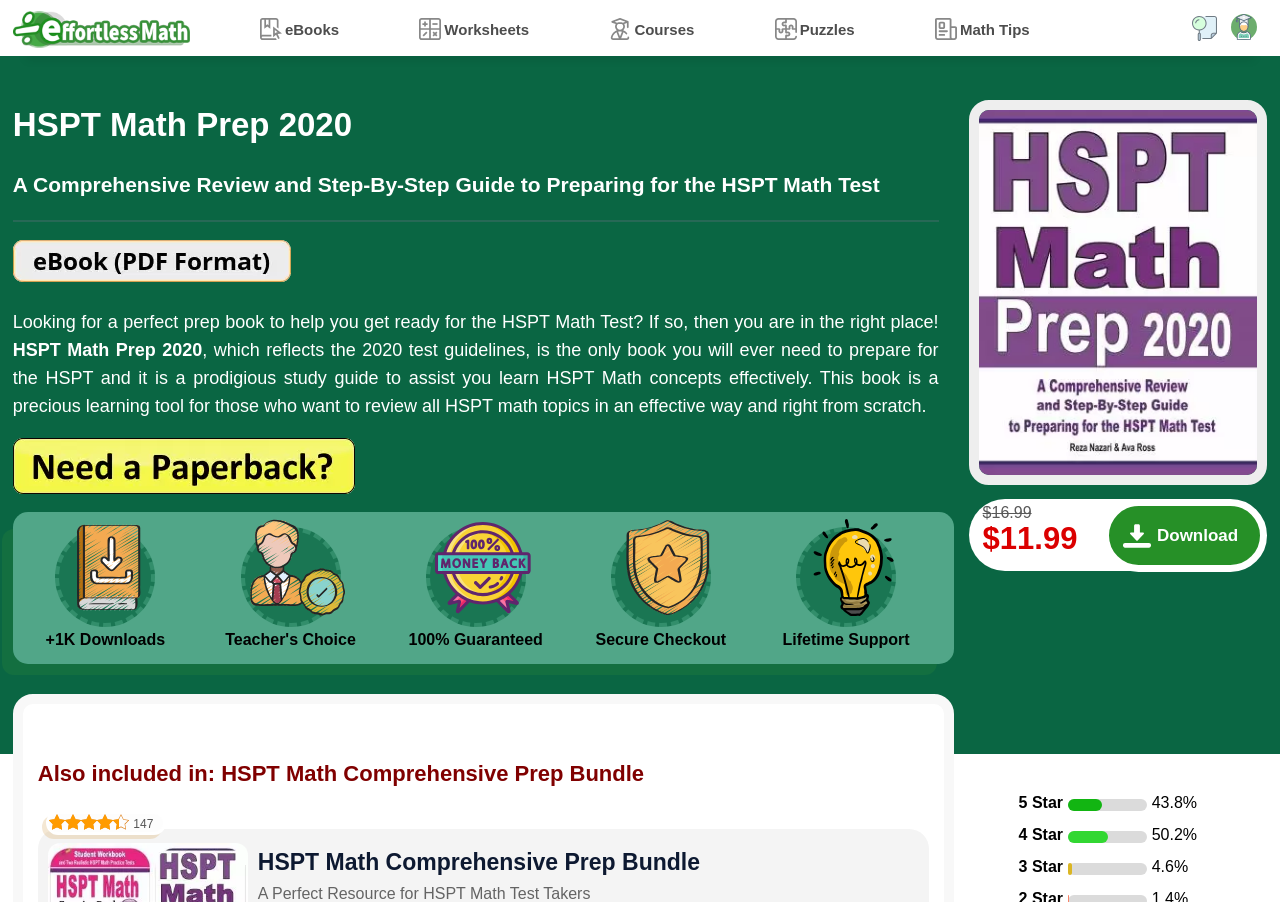Respond to the question with just a single word or phrase: 
What is the guarantee of the HSPT Math Prep 2020?

100% Guaranteed